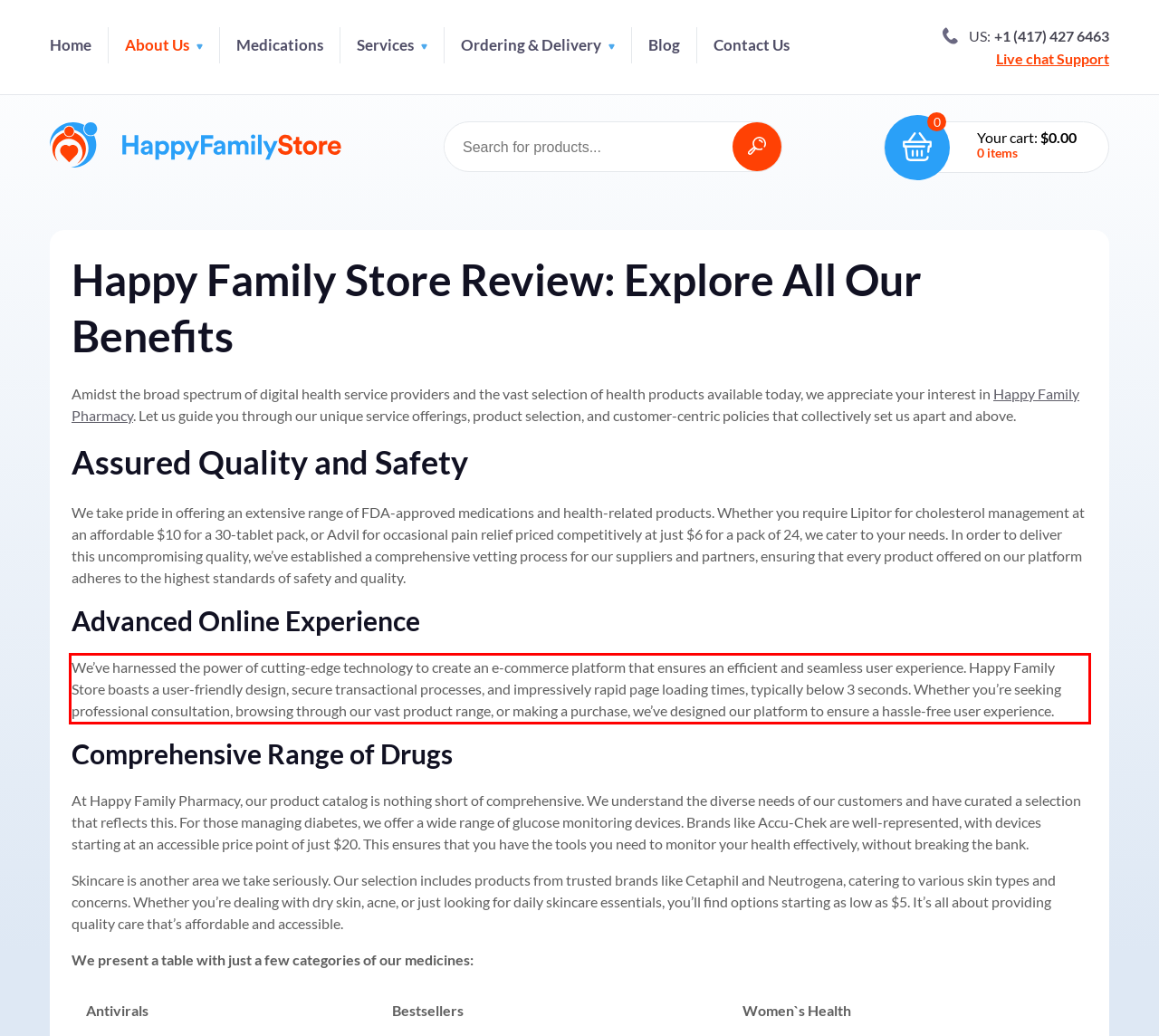Please extract the text content within the red bounding box on the webpage screenshot using OCR.

We’ve harnessed the power of cutting-edge technology to create an e-commerce platform that ensures an efficient and seamless user experience. Happy Family Store boasts a user-friendly design, secure transactional processes, and impressively rapid page loading times, typically below 3 seconds. Whether you’re seeking professional consultation, browsing through our vast product range, or making a purchase, we’ve designed our platform to ensure a hassle-free user experience.